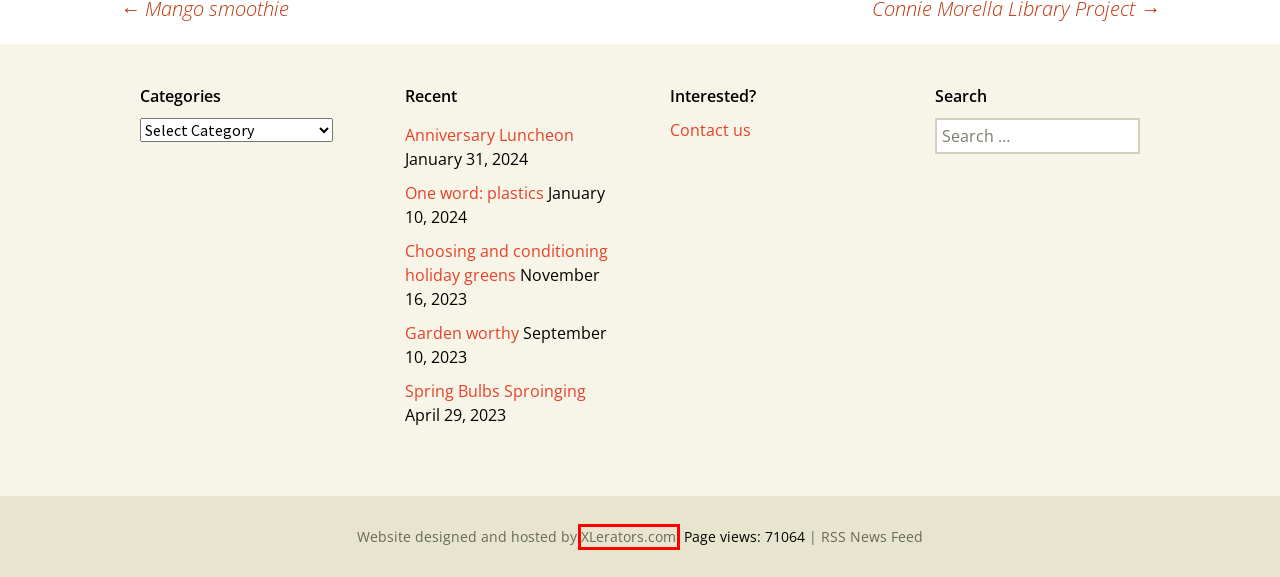Examine the screenshot of the webpage, which has a red bounding box around a UI element. Select the webpage description that best fits the new webpage after the element inside the red bounding box is clicked. Here are the choices:
A. Choosing and conditioning holiday greens - Bethesda Community Garden Club
B. Anniversary Luncheon - Bethesda Community Garden Club
C. Home - XLERATORS.COM
D. Spring Bulbs Sproinging - Bethesda Community Garden Club
E. Garden worthy - Bethesda Community Garden Club
F. Contact Us - Bethesda Community Garden Club
G. One word: plastics - Bethesda Community Garden Club
H. Comments on: Ground covers revisited

C